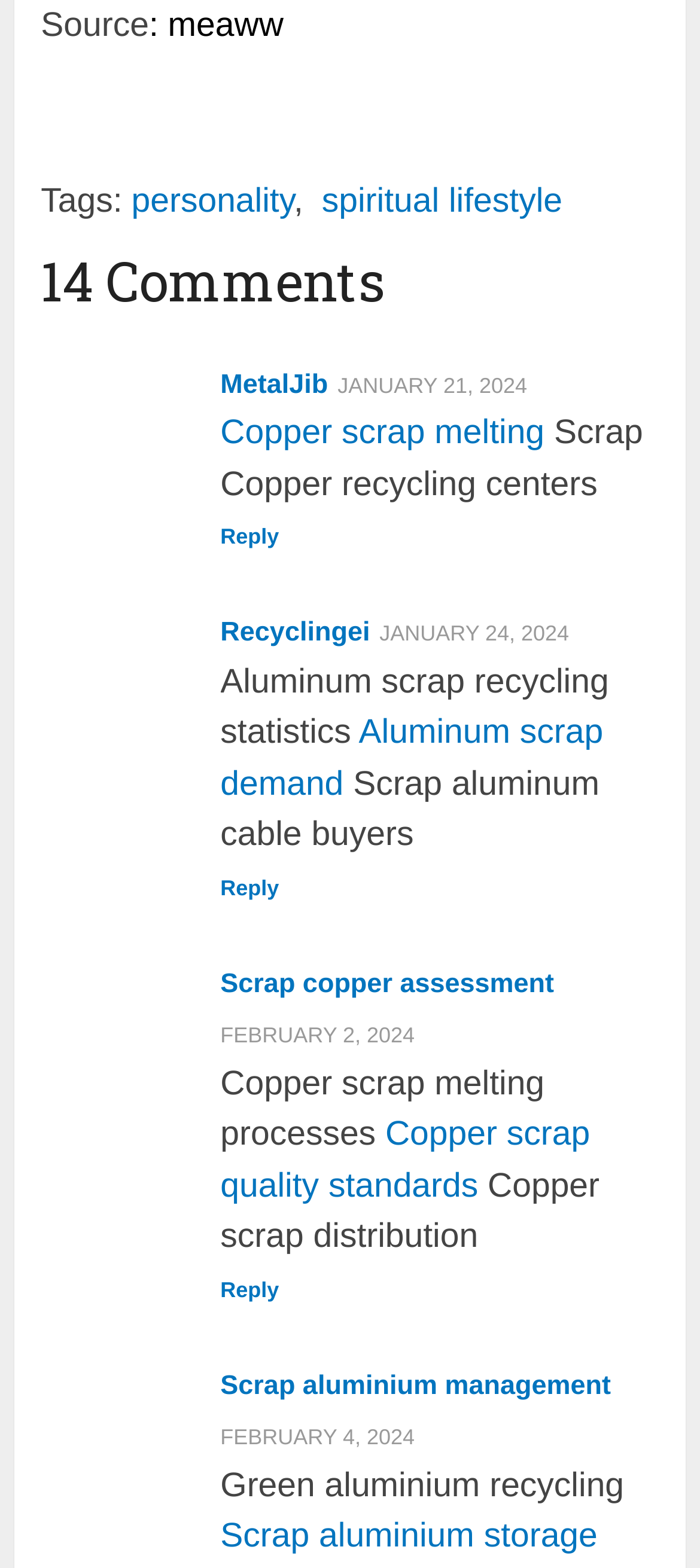Given the description "Copper scrap quality standards", provide the bounding box coordinates of the corresponding UI element.

[0.315, 0.712, 0.843, 0.768]